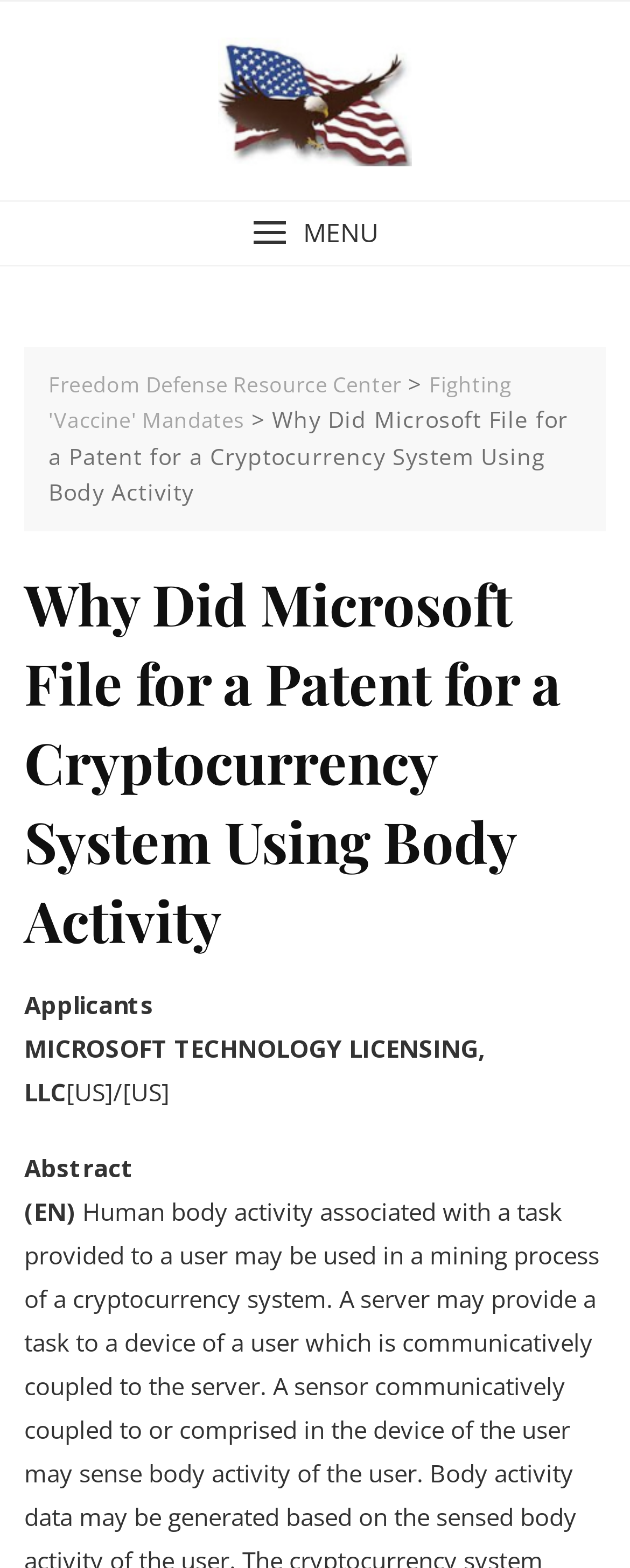Please give a one-word or short phrase response to the following question: 
What is the language of the abstract?

EN